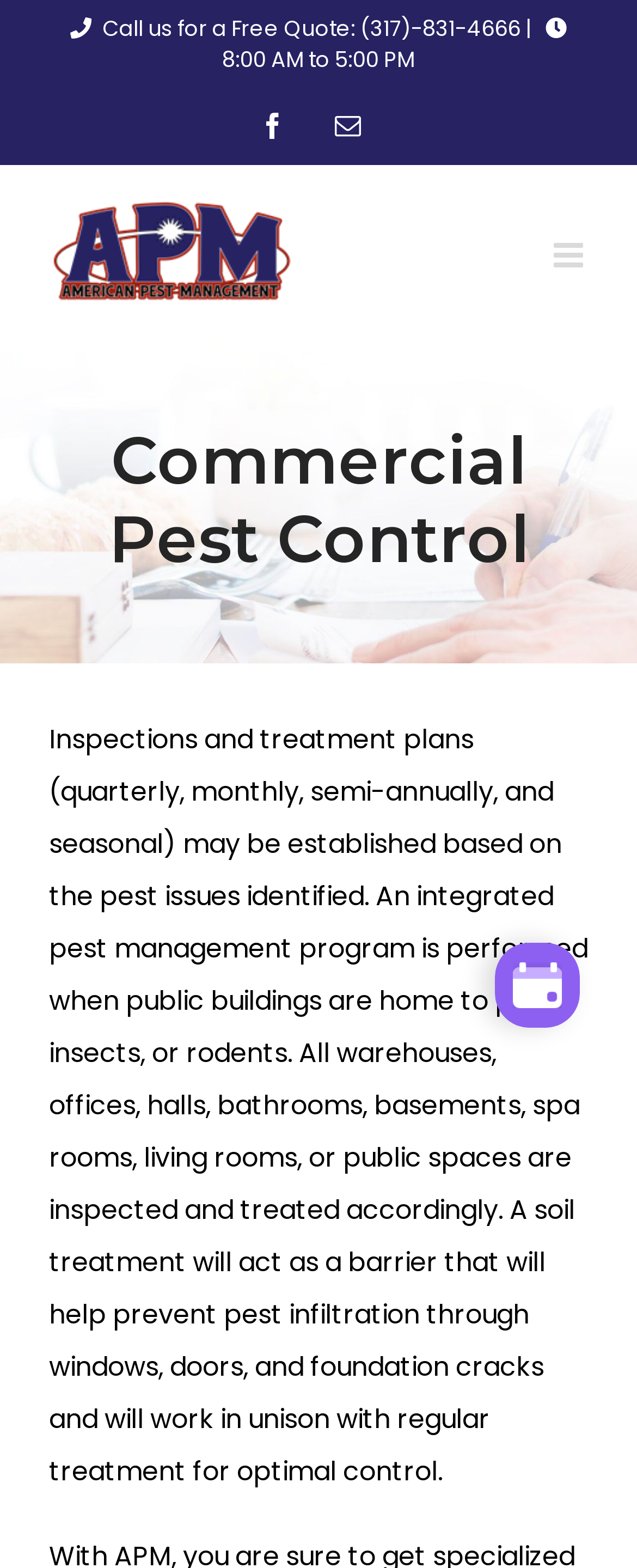Identify the bounding box for the element characterized by the following description: "Facebook".

[0.408, 0.071, 0.449, 0.088]